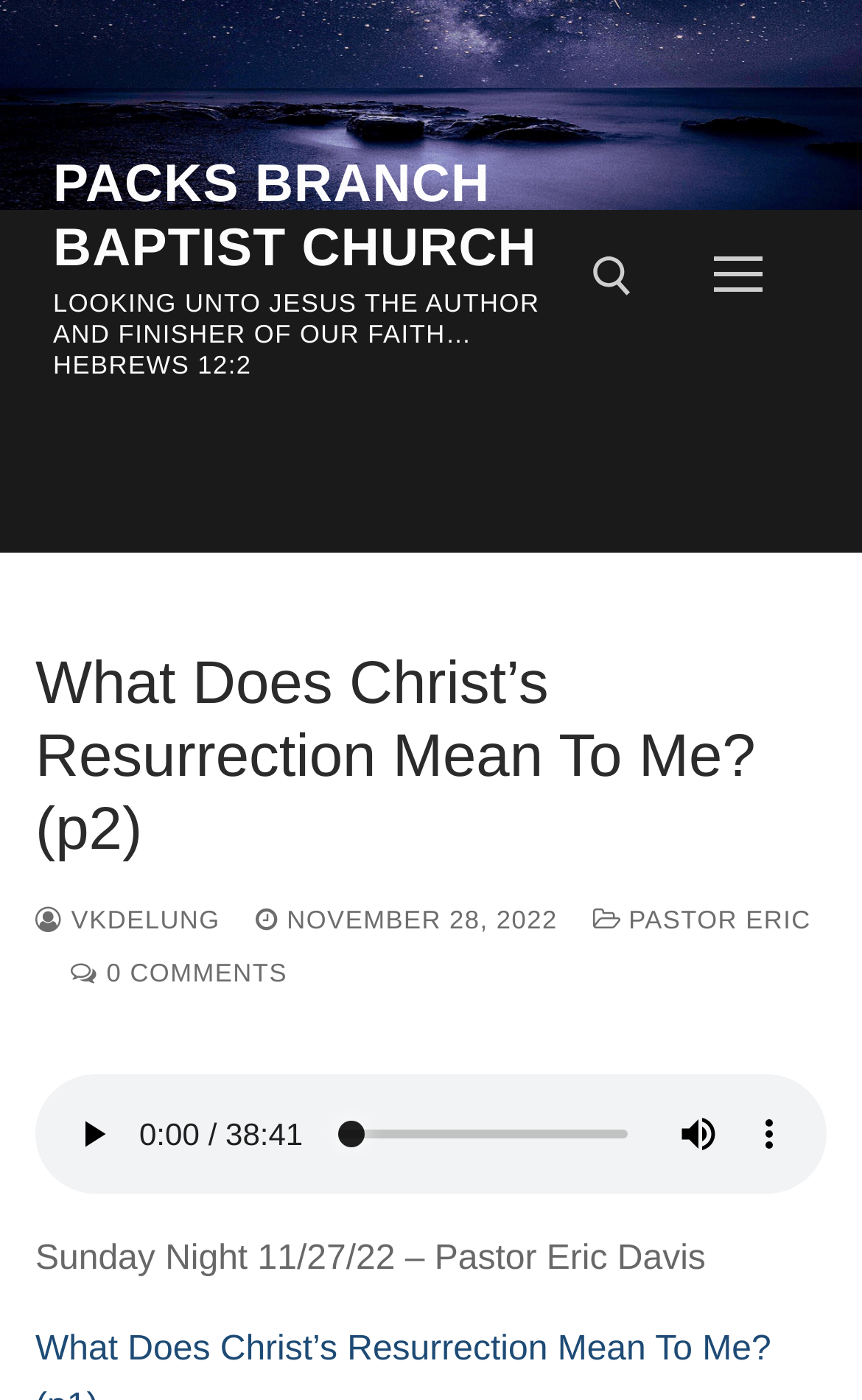Determine the bounding box for the described HTML element: "parent_node: Search for: aria-label="submit search"". Ensure the coordinates are four float numbers between 0 and 1 in the format [left, top, right, bottom].

[0.569, 0.33, 0.717, 0.396]